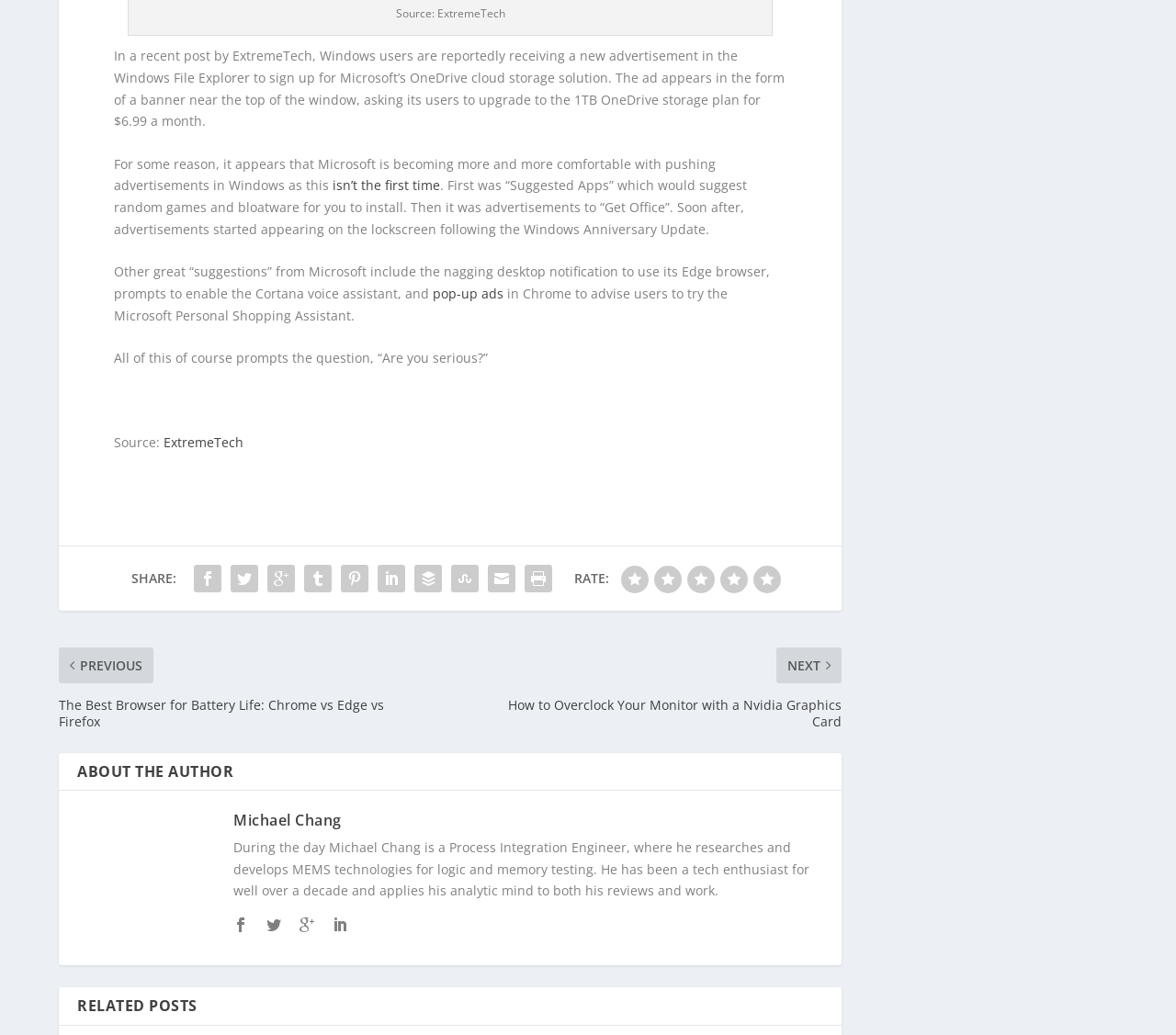What is the author's profession?
Examine the screenshot and reply with a single word or phrase.

Process Integration Engineer